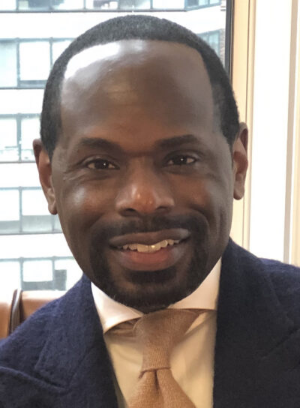Generate an in-depth description of the image you see.

The image features James A. Williams, the newly appointed Executive Director of the Environmental Technology Council (ETC). He is depicted smiling warmly, showcasing a professional appearance with neatly styled hair and a well-groomed beard. Dressed in a navy coat over a light-colored shirt and a tasteful tie, Williams exemplifies a polished demeanor suitable for his leadership role. The backdrop suggests a corporate or professional setting, enhancing the image's significance in highlighting his new position within the ETC, effective from January 1, 2022. The council focuses on advocacy and management within the environmental technology sector, and Williams' extensive experience in government affairs prepares him well for this prominent role.